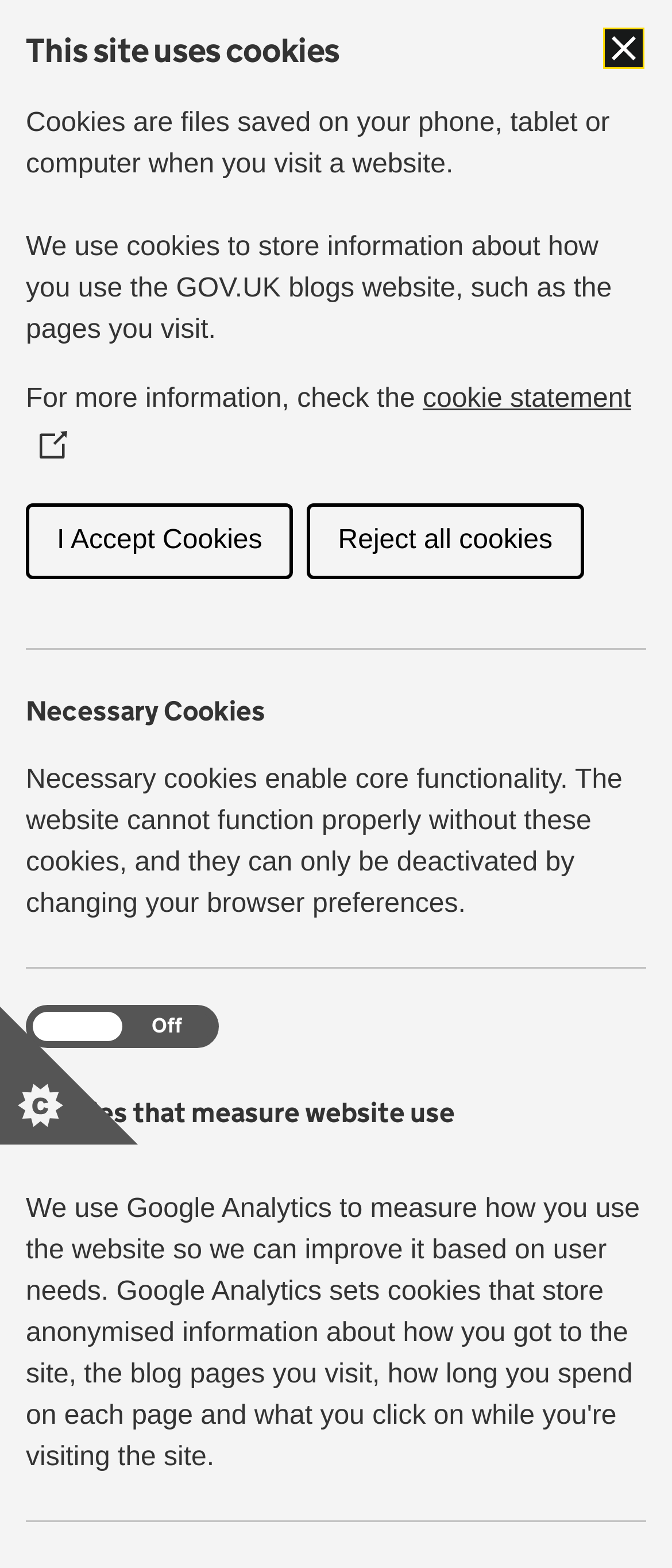Identify the bounding box coordinates of the region I need to click to complete this instruction: "Visit the 'Home Office' website".

[0.308, 0.241, 0.5, 0.261]